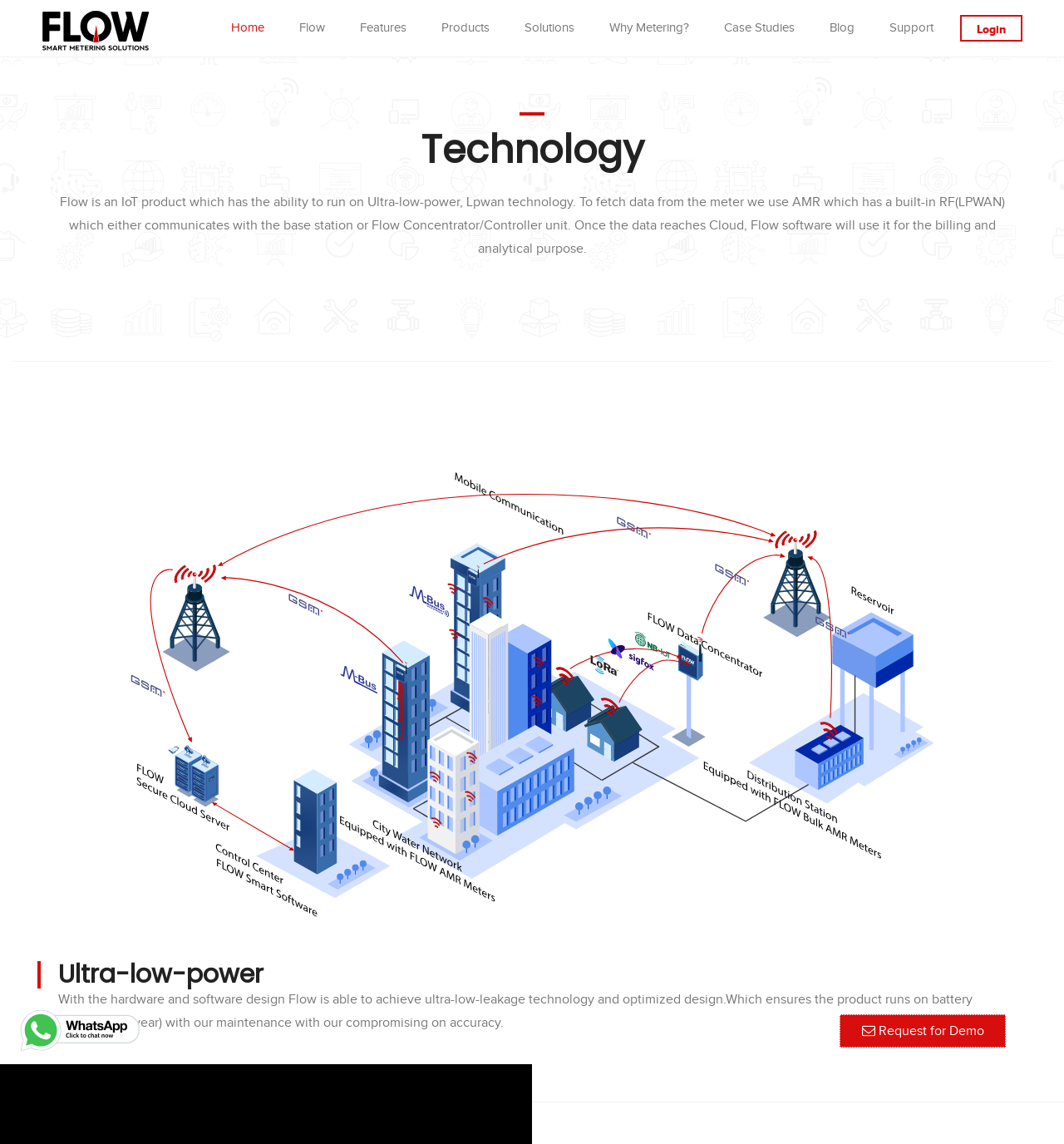Analyze the image and deliver a detailed answer to the question: What is the purpose of Flow software?

According to the article section, once the data reaches the Cloud, Flow software uses it for billing and analytical purposes.